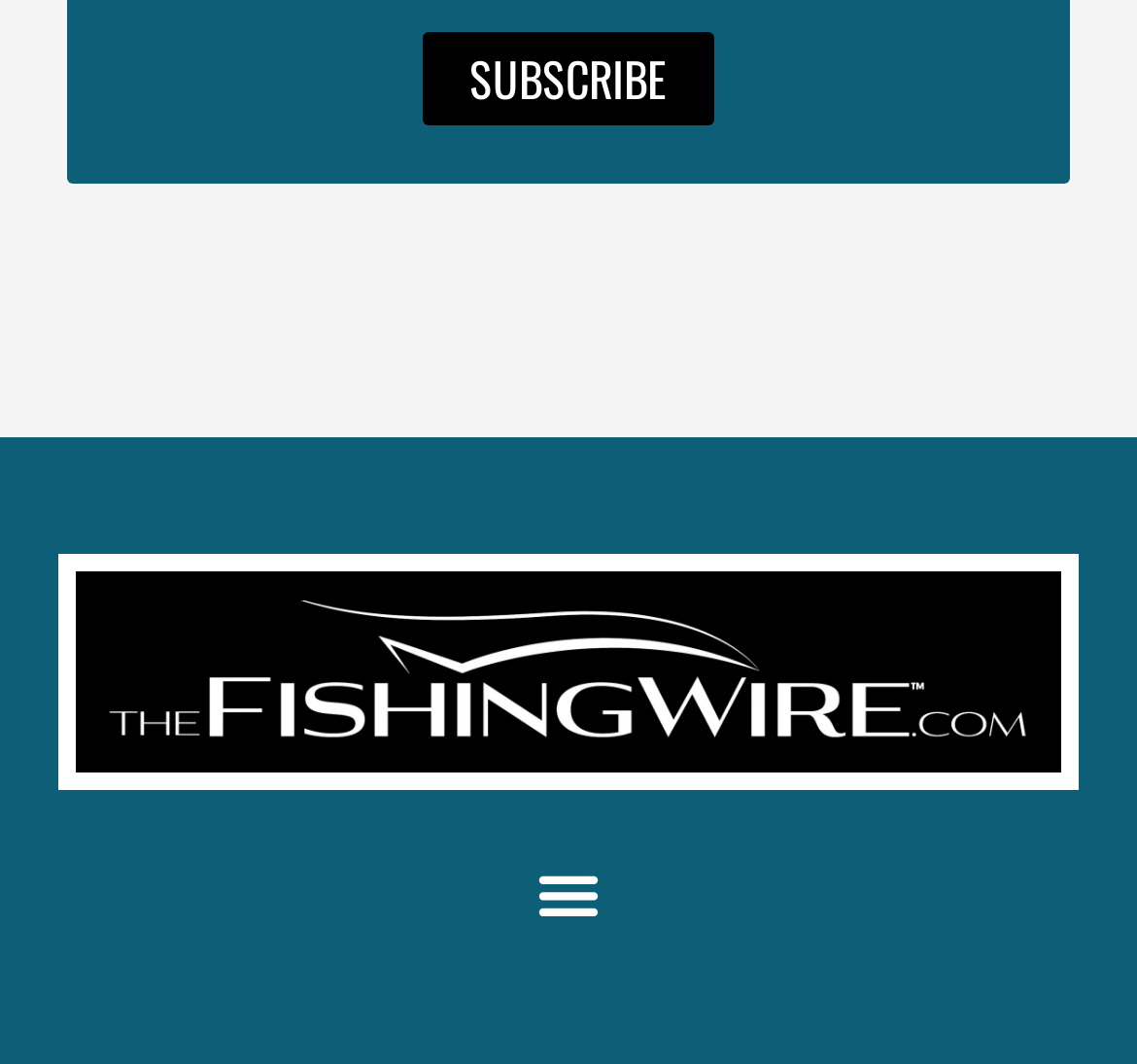Based on the element description: "Subscribe", identify the UI element and provide its bounding box coordinates. Use four float numbers between 0 and 1, [left, top, right, bottom].

[0.372, 0.03, 0.628, 0.118]